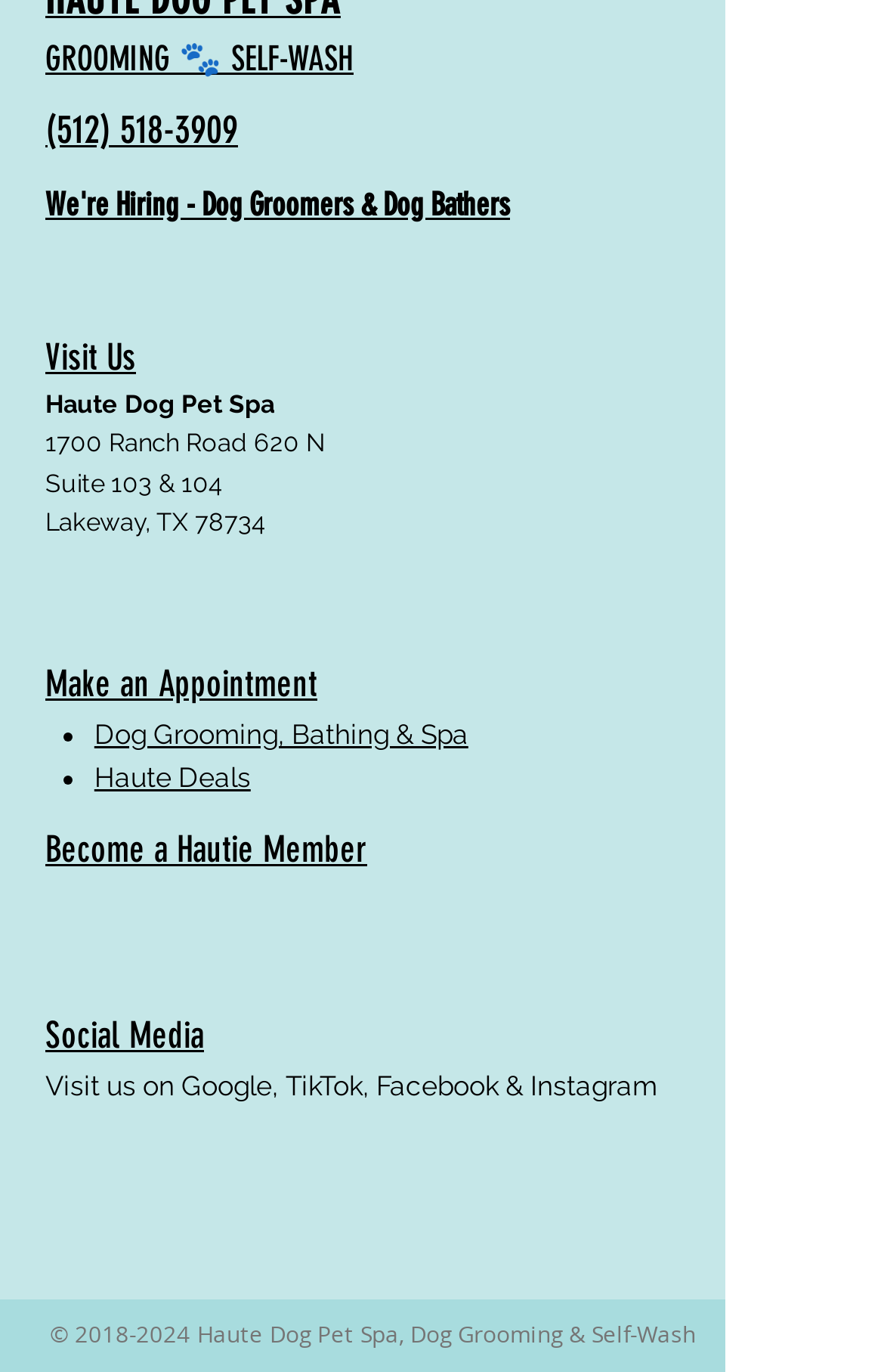Extract the bounding box for the UI element that matches this description: "Eddy's Recipe List".

None